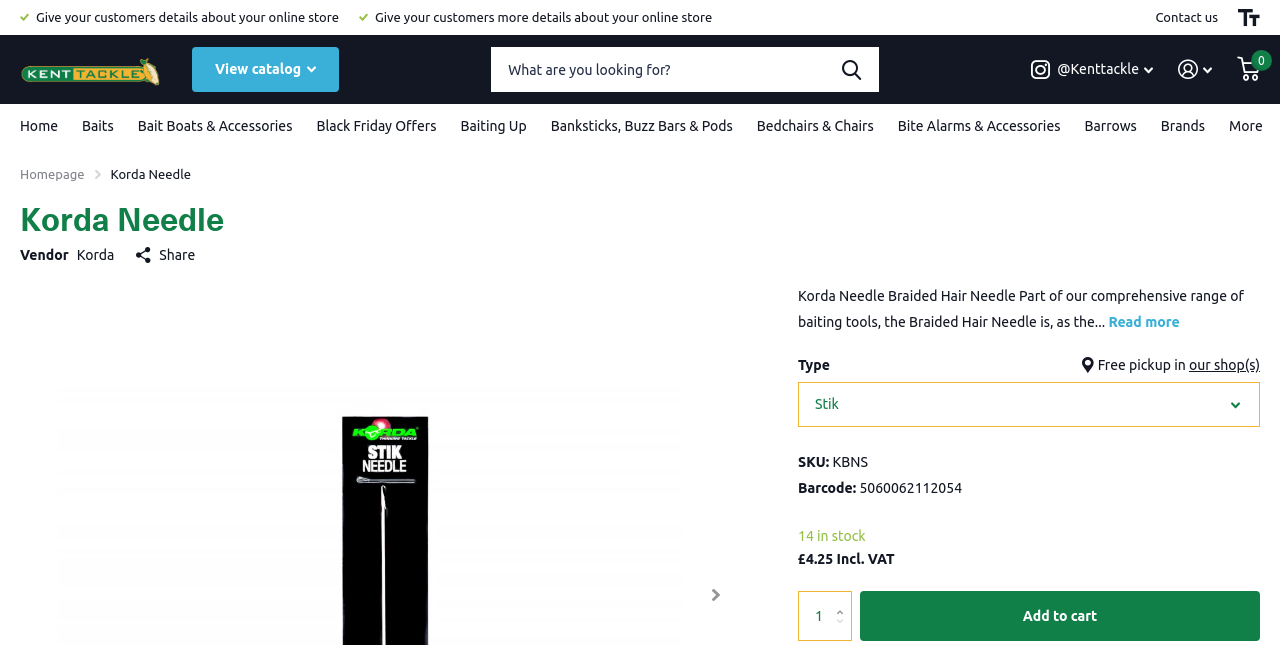Find the bounding box coordinates for the area that should be clicked to accomplish the instruction: "Read more about Korda Needle".

[0.866, 0.487, 0.922, 0.512]